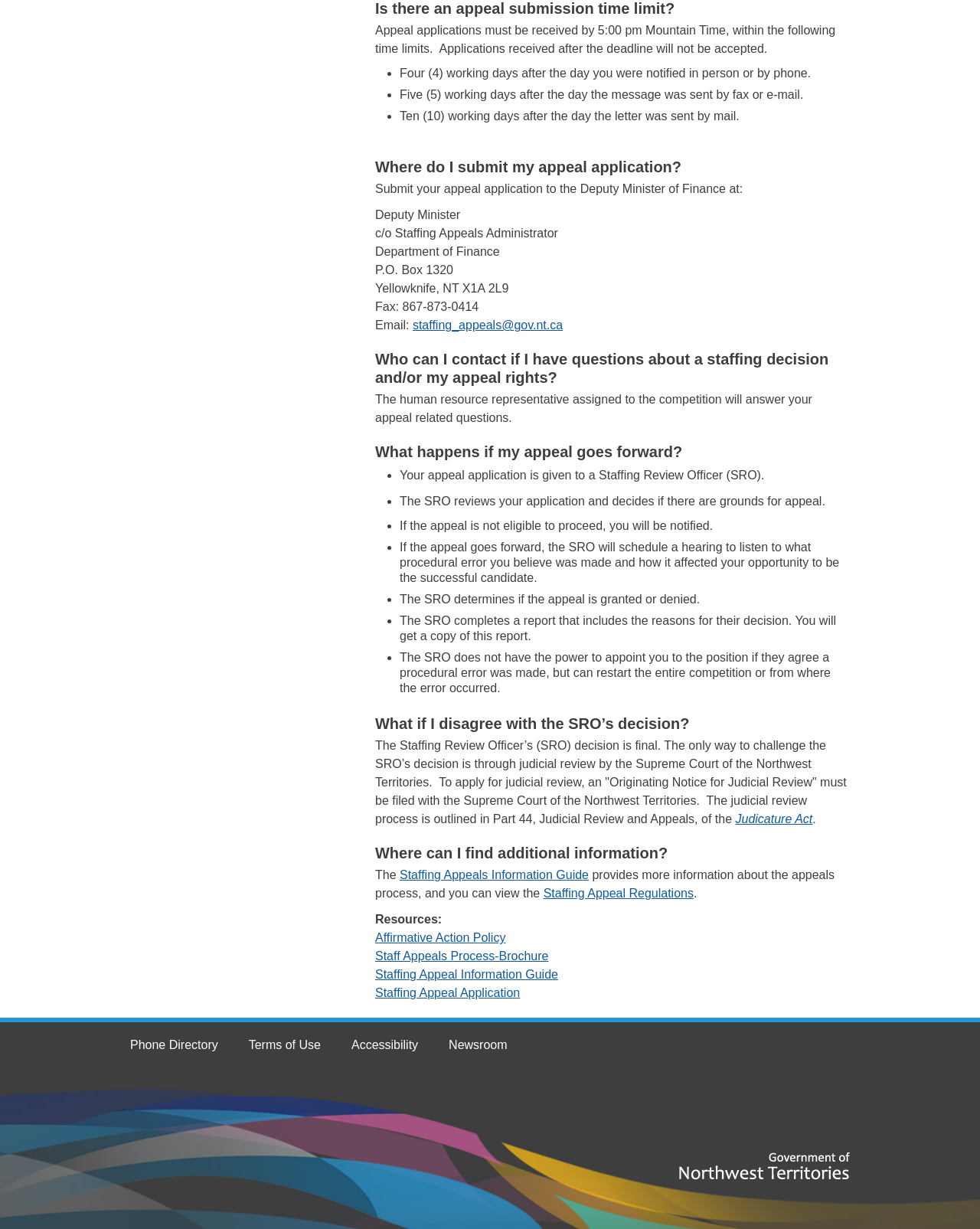Specify the bounding box coordinates of the area to click in order to execute this command: 'View Staffing Appeals Information Guide'. The coordinates should consist of four float numbers ranging from 0 to 1, and should be formatted as [left, top, right, bottom].

[0.408, 0.707, 0.601, 0.717]